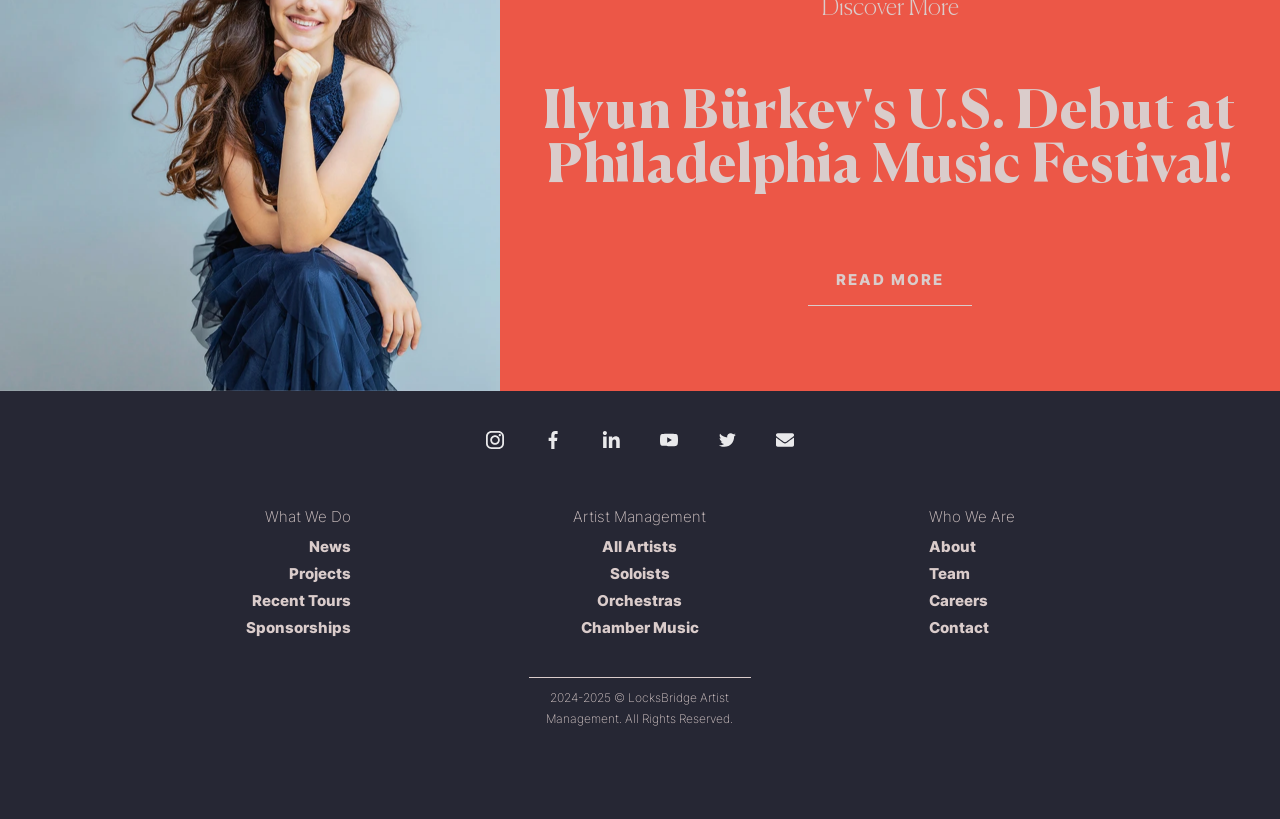Locate the bounding box coordinates of the clickable element to fulfill the following instruction: "Read more about Ilyun Bürkev's U.S. Debut at Philadelphia Music Festival!". Provide the coordinates as four float numbers between 0 and 1 in the format [left, top, right, bottom].

[0.631, 0.31, 0.759, 0.373]